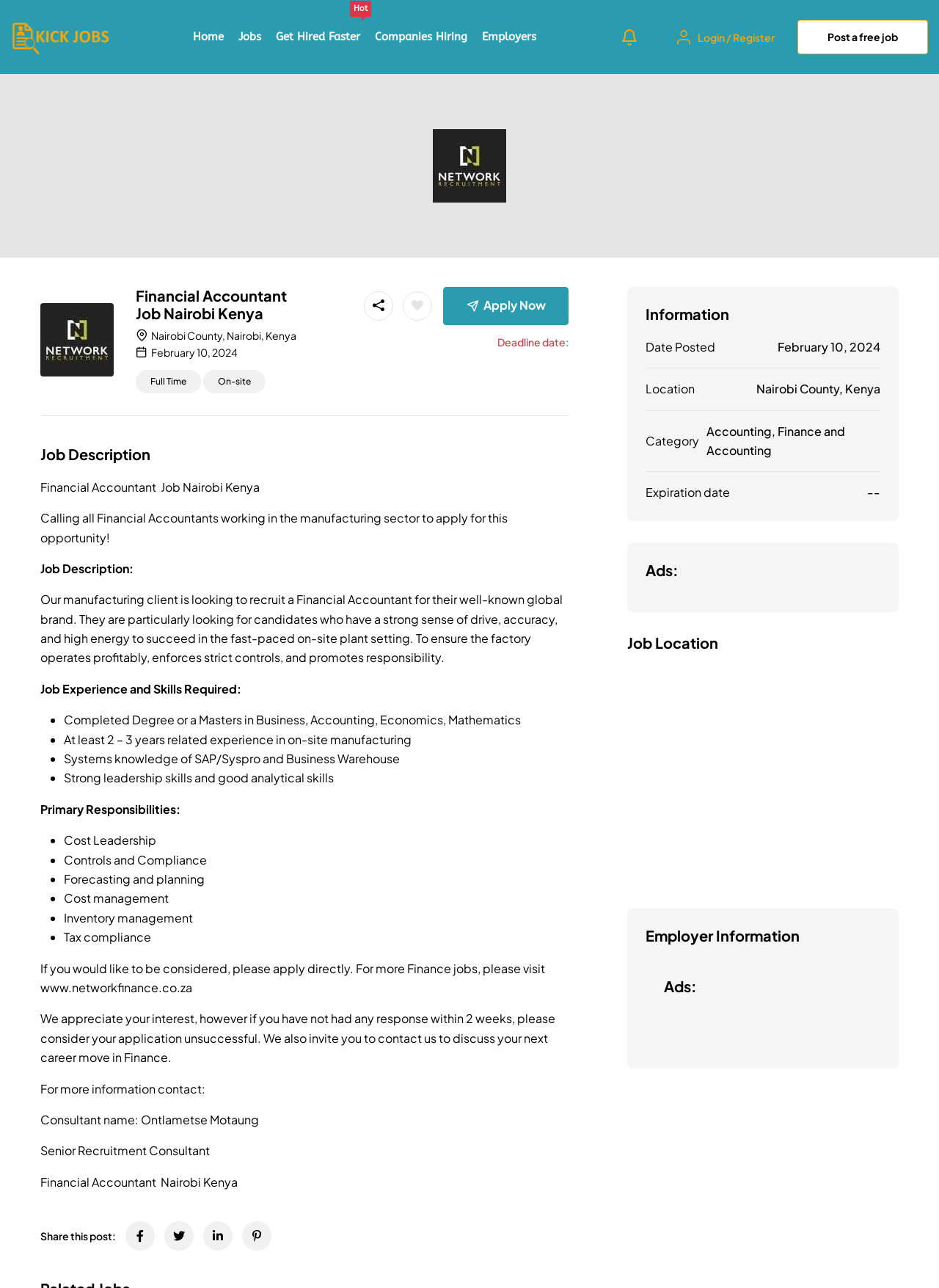What is the deadline date?
Please give a detailed and thorough answer to the question, covering all relevant points.

I looked for the 'Deadline date' section under the 'Information' heading, but it only says '--', which means the deadline date is not specified.